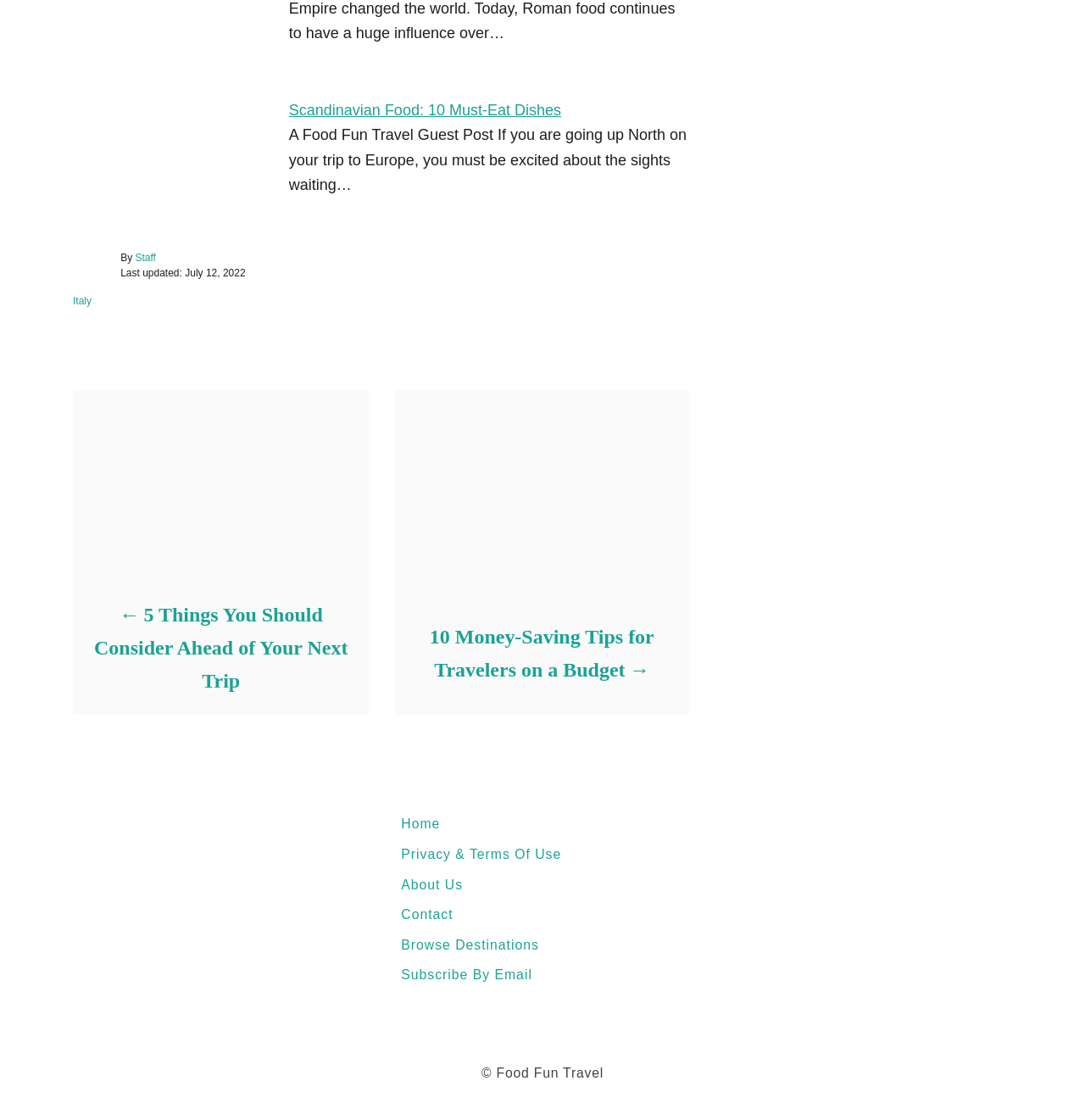Determine the bounding box for the UI element that matches this description: "Subscribe By Email".

[0.37, 0.861, 0.63, 0.88]